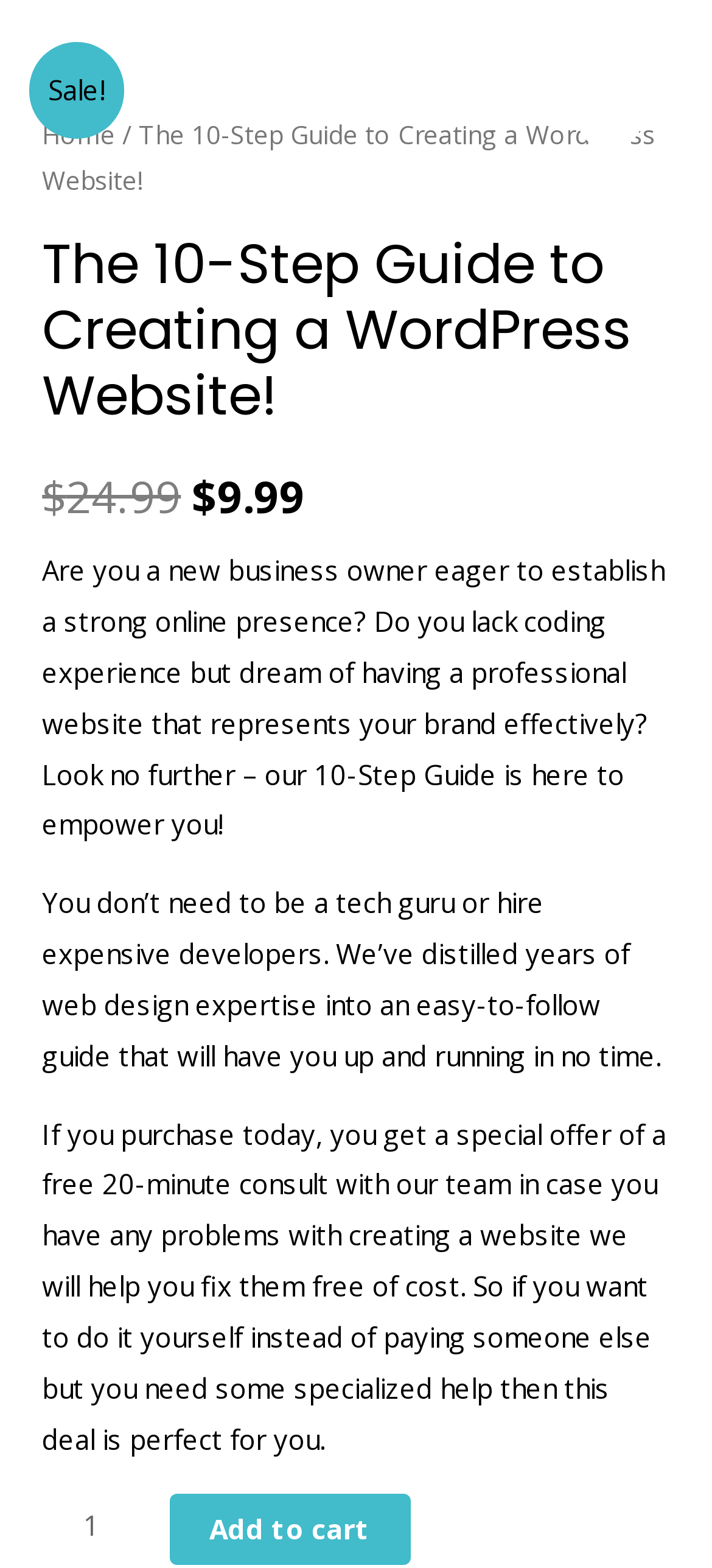Give a detailed account of the webpage, highlighting key information.

This webpage is a sales page for a guide on creating a WordPress website for business owners without coding experience. At the top left, there is a "Sale!" notification. Next to it, there is a search icon represented by a magnifying glass emoji. Below these elements, there is a breadcrumb navigation menu with a "Home" link and the current page title.

The main heading of the page is "The 10-Step Guide to Creating a WordPress Website!", which is centered at the top of the page. Below the heading, there are two paragraphs of text that introduce the guide and its benefits. The first paragraph explains that the guide is for new business owners who want to establish an online presence without needing to be tech-savvy. The second paragraph emphasizes that the guide is easy to follow and will help users create a professional website quickly.

Further down, there is a special offer section that mentions a free 20-minute consultation with the team if users purchase the guide today. This section is followed by a product quantity selector and an "Add to cart" button, which is located at the bottom right of the page. Additionally, there are two static text elements that display the original and current prices of the guide, with the current price being $9.99.